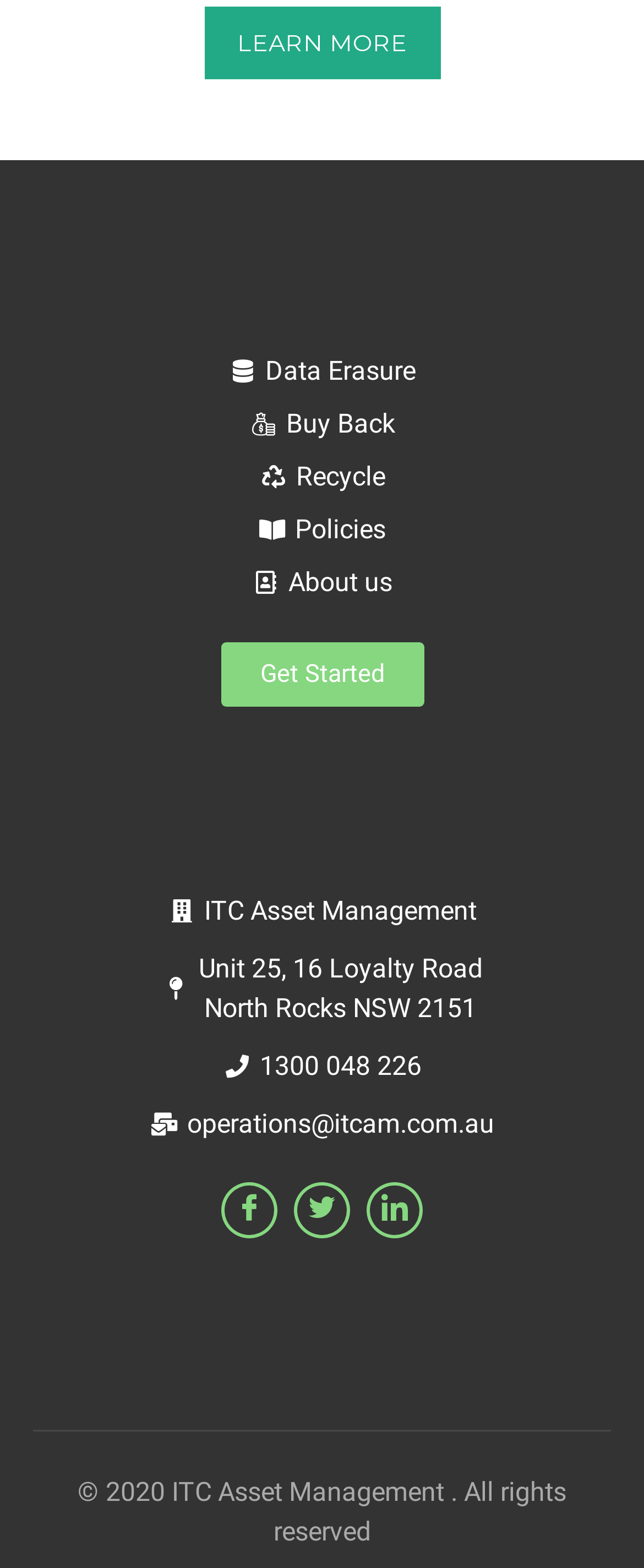How many social media links are there?
Please provide a single word or phrase as the answer based on the screenshot.

3